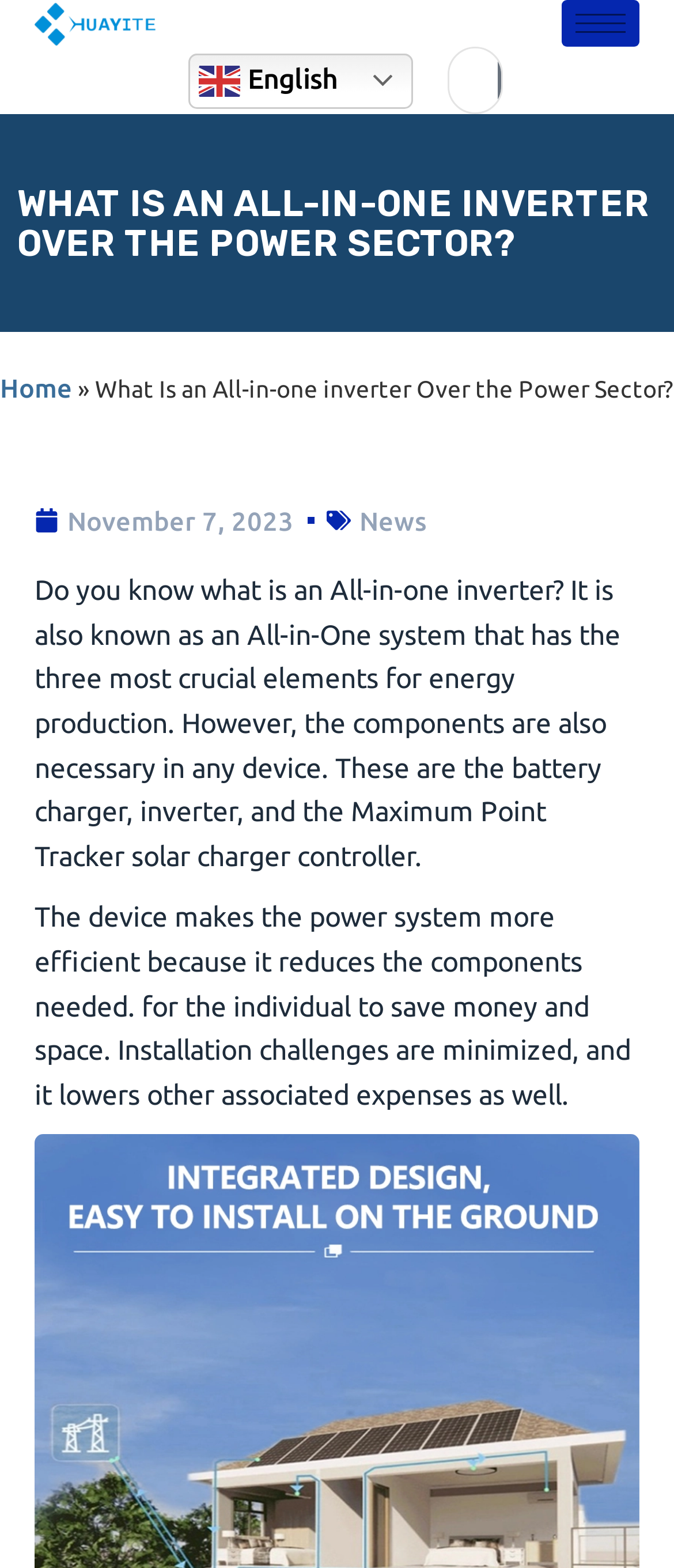Locate the bounding box coordinates of the area where you should click to accomplish the instruction: "Click the HUAYITE link".

[0.05, 0.0, 0.23, 0.03]